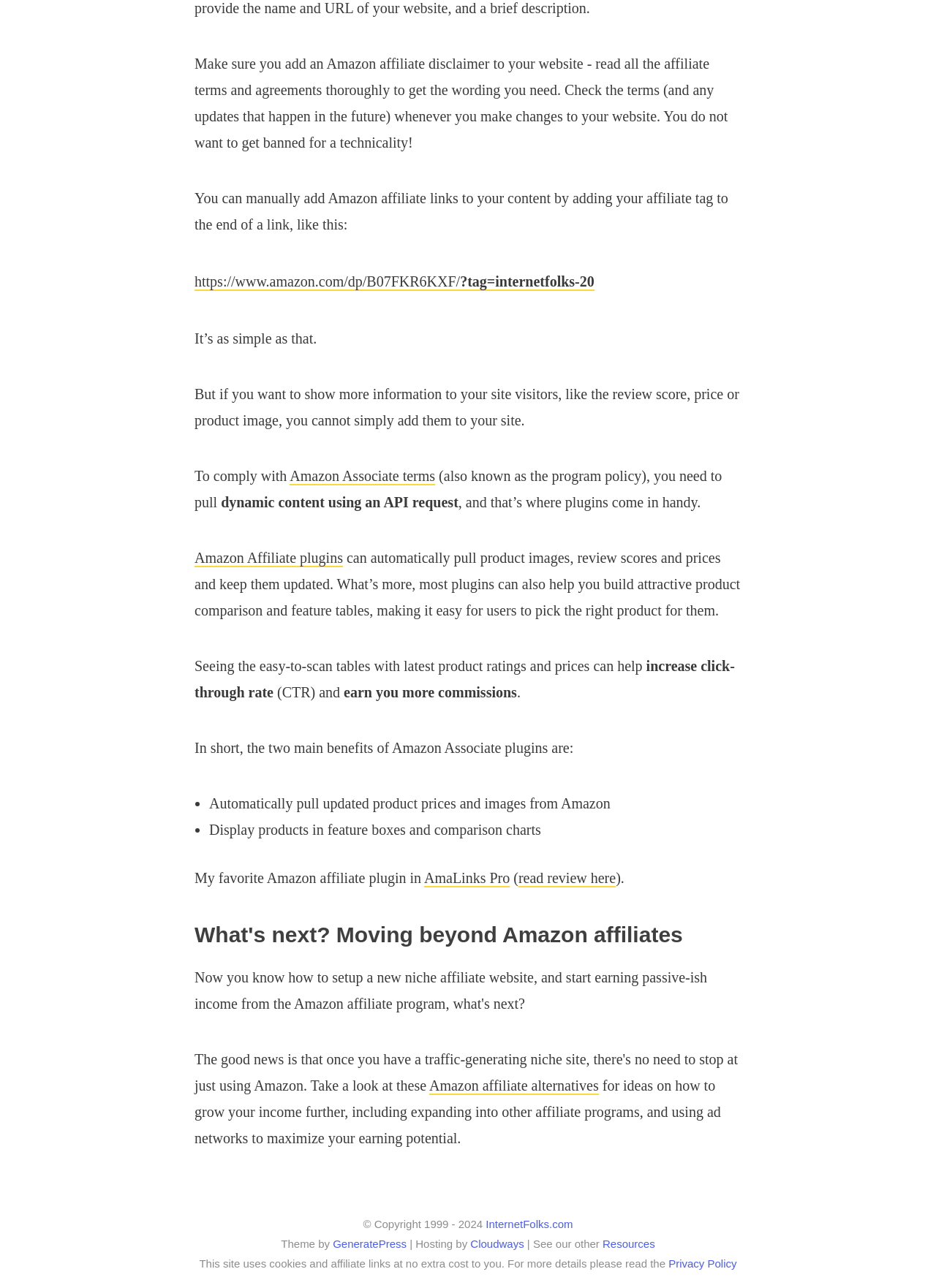Locate the UI element described as follows: "AmaLinks Pro". Return the bounding box coordinates as four float numbers between 0 and 1 in the order [left, top, right, bottom].

[0.453, 0.675, 0.545, 0.689]